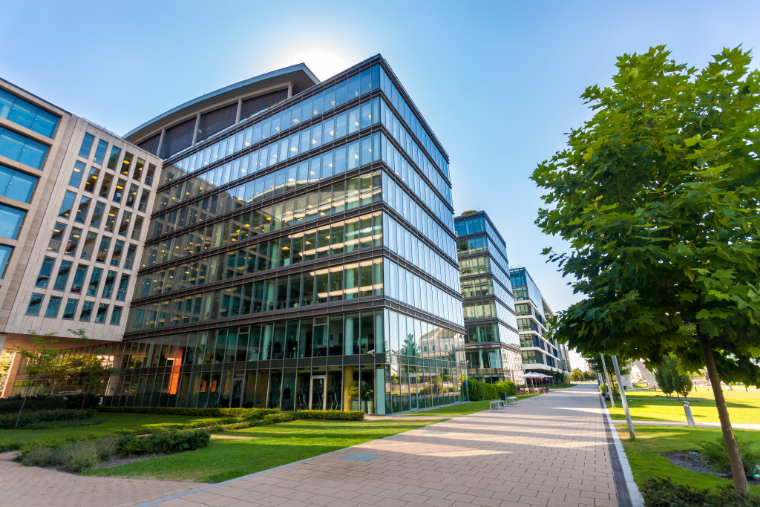Describe all the aspects of the image extensively.

The image depicts a modern office complex, showcasing sleek glass facades that reflect the bright blue sky. The building's architecture features multiple stories with large windows, allowing for ample natural light within the workspace. Surrounding the structure is well-maintained greenery, including neatly trimmed bushes and trees, which enhance the professional ambiance. A paved walkway leads through the landscape, suggesting a welcoming environment for employees and visitors alike. This setting aligns with the theme of innovative commercial property rentals, ideal for businesses seeking attractive office spaces.